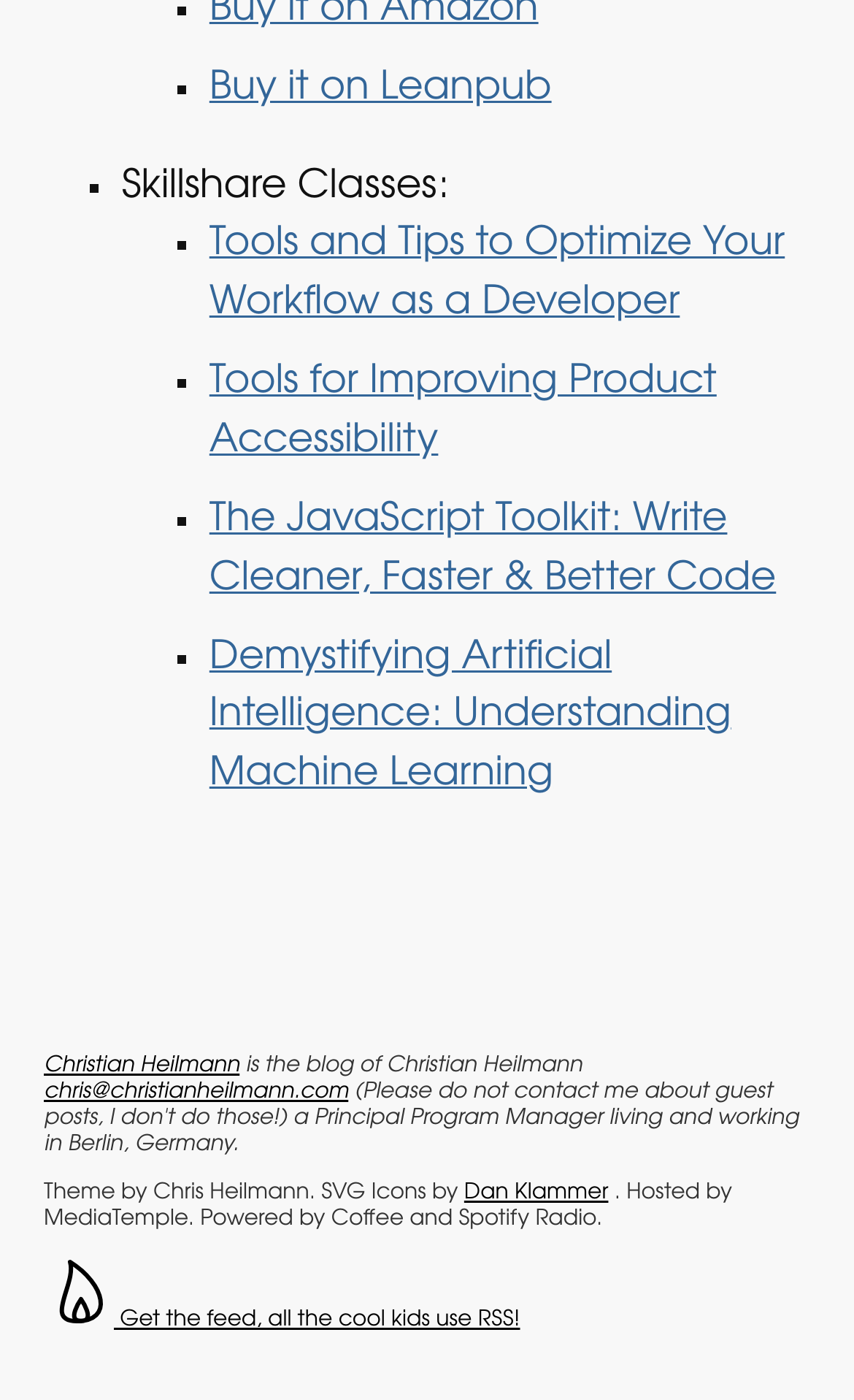Where is the author located?
Please answer the question with as much detail as possible using the screenshot.

I found the answer by looking at the static text elements 'living and working in', 'Berlin', ',', and 'Germany', which together indicate that the author is located in Berlin, Germany.